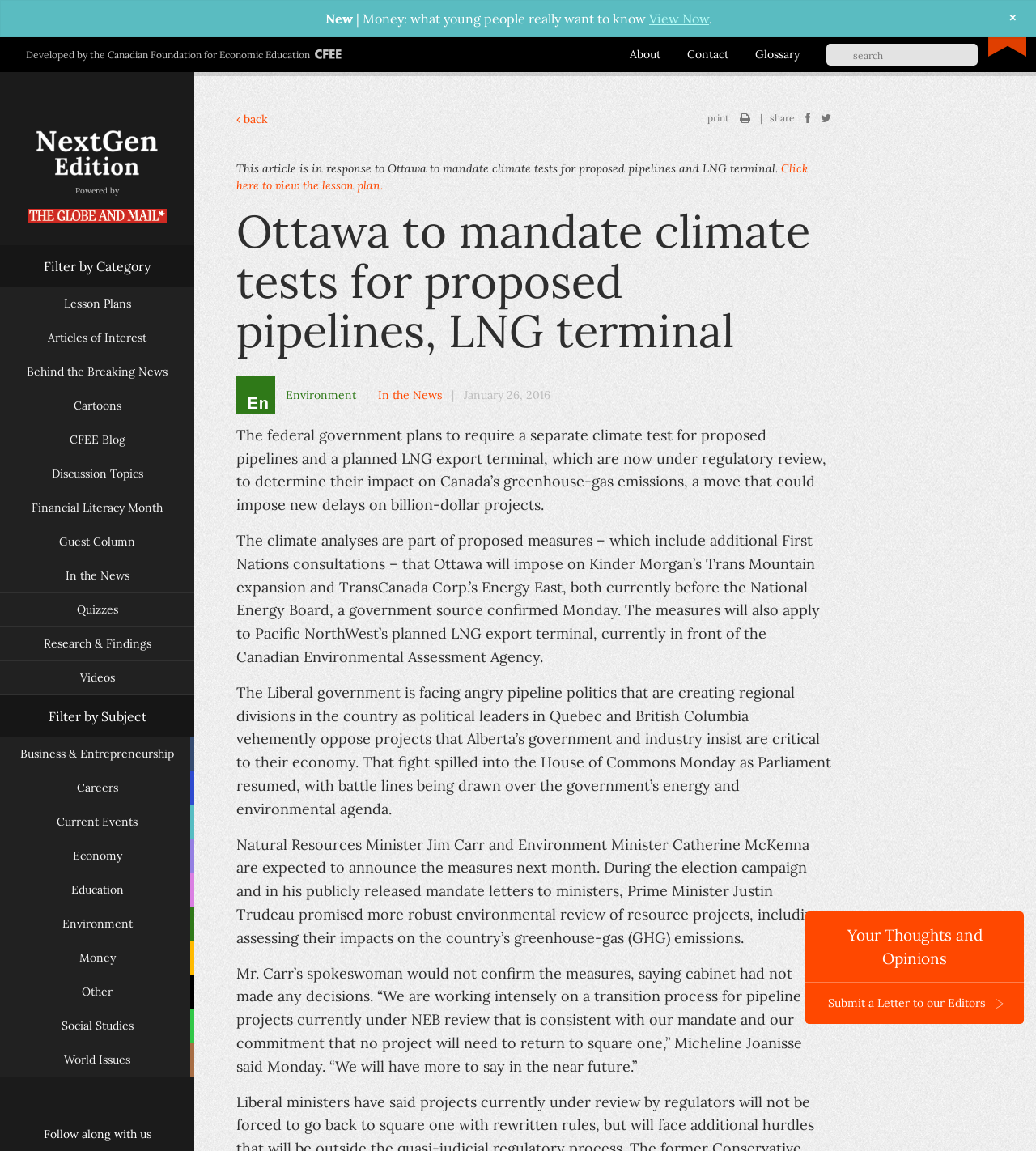Based on the image, please respond to the question with as much detail as possible:
What is the name of the agency currently reviewing Pacific NorthWest’s planned LNG export terminal?

According to the article, the measures will also apply to Pacific NorthWest’s planned LNG export terminal, currently in front of the Canadian Environmental Assessment Agency.